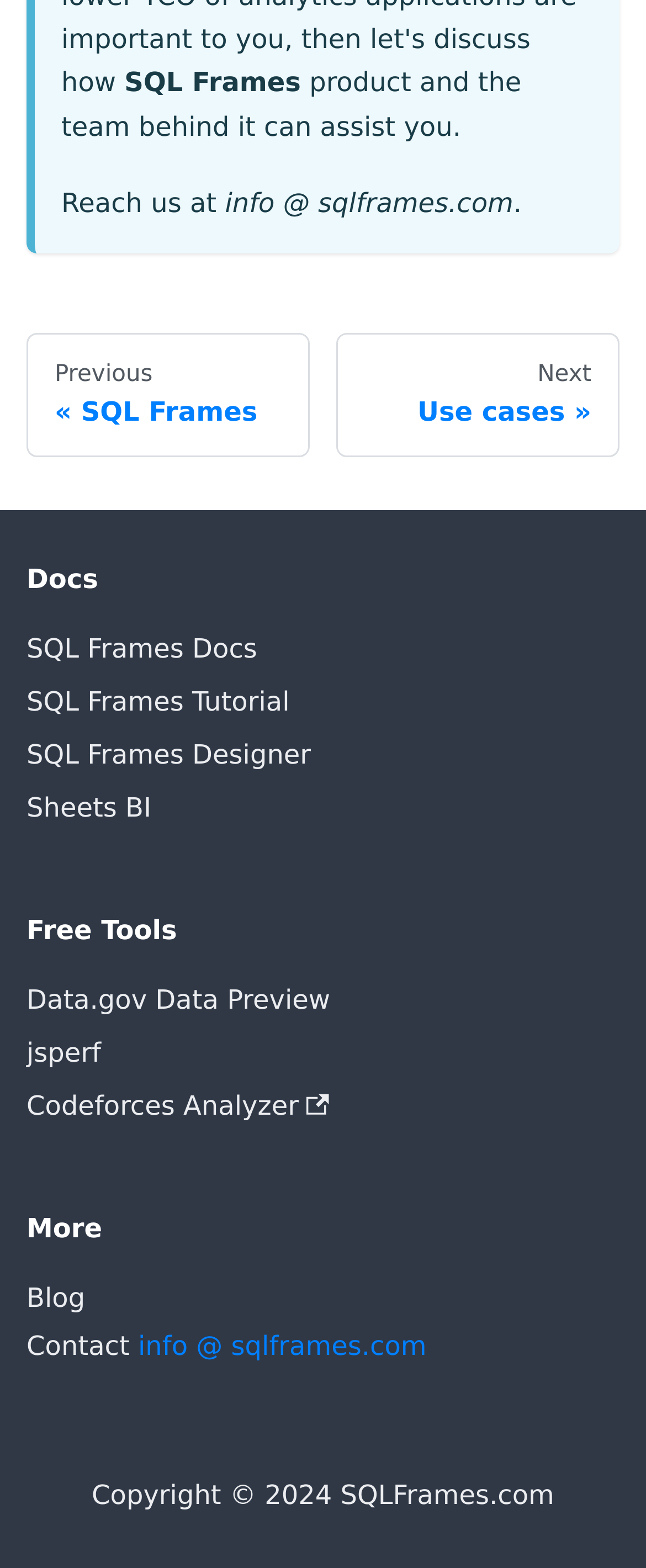Given the element description Blog, predict the bounding box coordinates for the UI element in the webpage screenshot. The format should be (top-left x, top-left y, bottom-right x, bottom-right y), and the values should be between 0 and 1.

[0.041, 0.811, 0.959, 0.845]